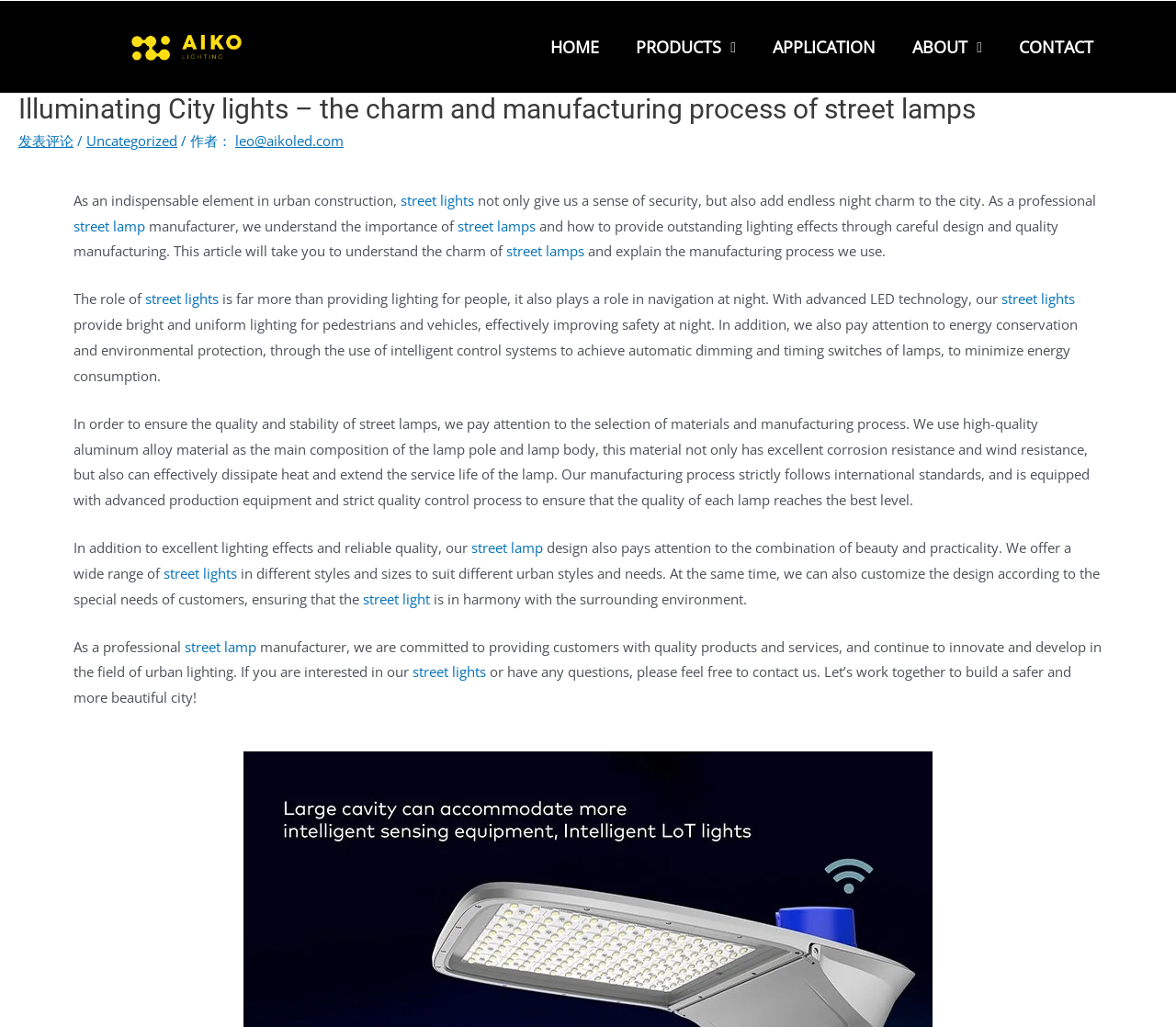What is the benefit of using intelligent control systems in street lamps?
Give a one-word or short phrase answer based on the image.

Energy conservation